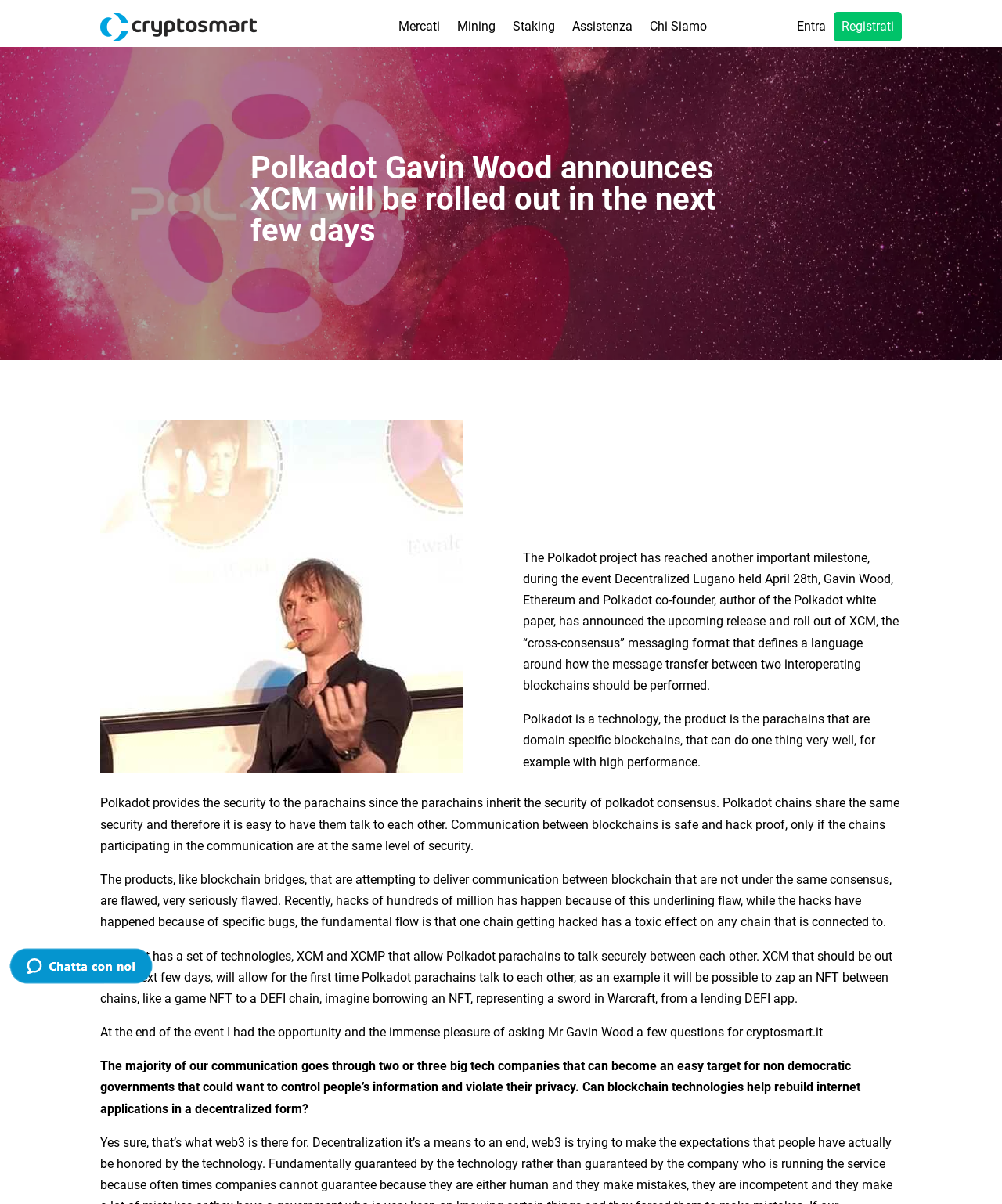Who is the author of the Polkadot white paper?
Your answer should be a single word or phrase derived from the screenshot.

Gavin Wood